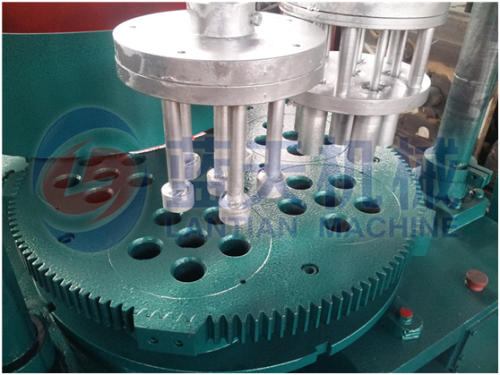What type of operation is the machine designed for?
Provide a detailed answer to the question using information from the image.

The caption explicitly states that the machine is designed for 'hydraulic operation', which means it uses fluid pressure to perform its functions, such as pressing and shaping the charcoal briquettes.